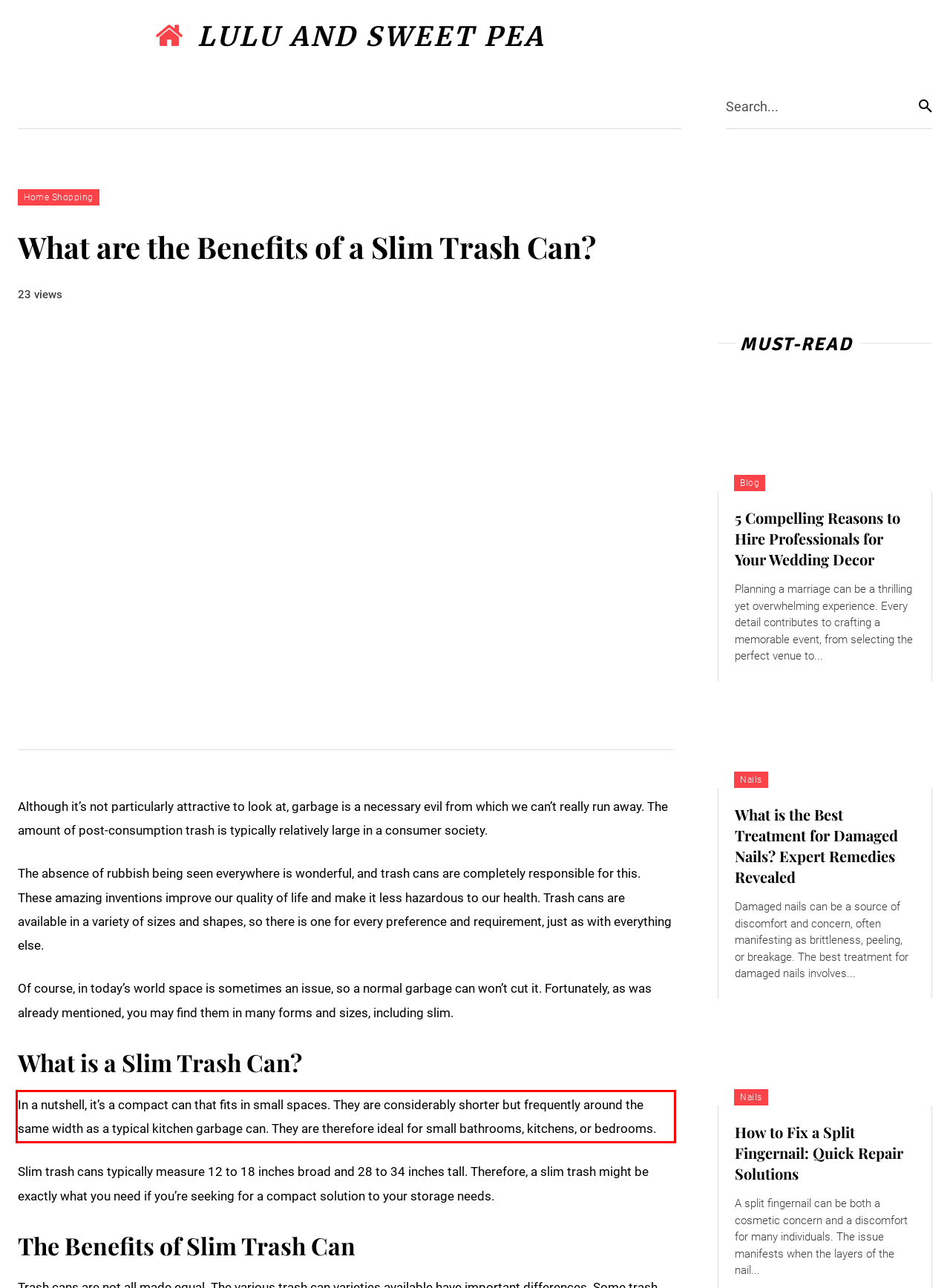Given a webpage screenshot, locate the red bounding box and extract the text content found inside it.

In a nutshell, it’s a compact can that fits in small spaces. They are considerably shorter but frequently around the same width as a typical kitchen garbage can. They are therefore ideal for small bathrooms, kitchens, or bedrooms.